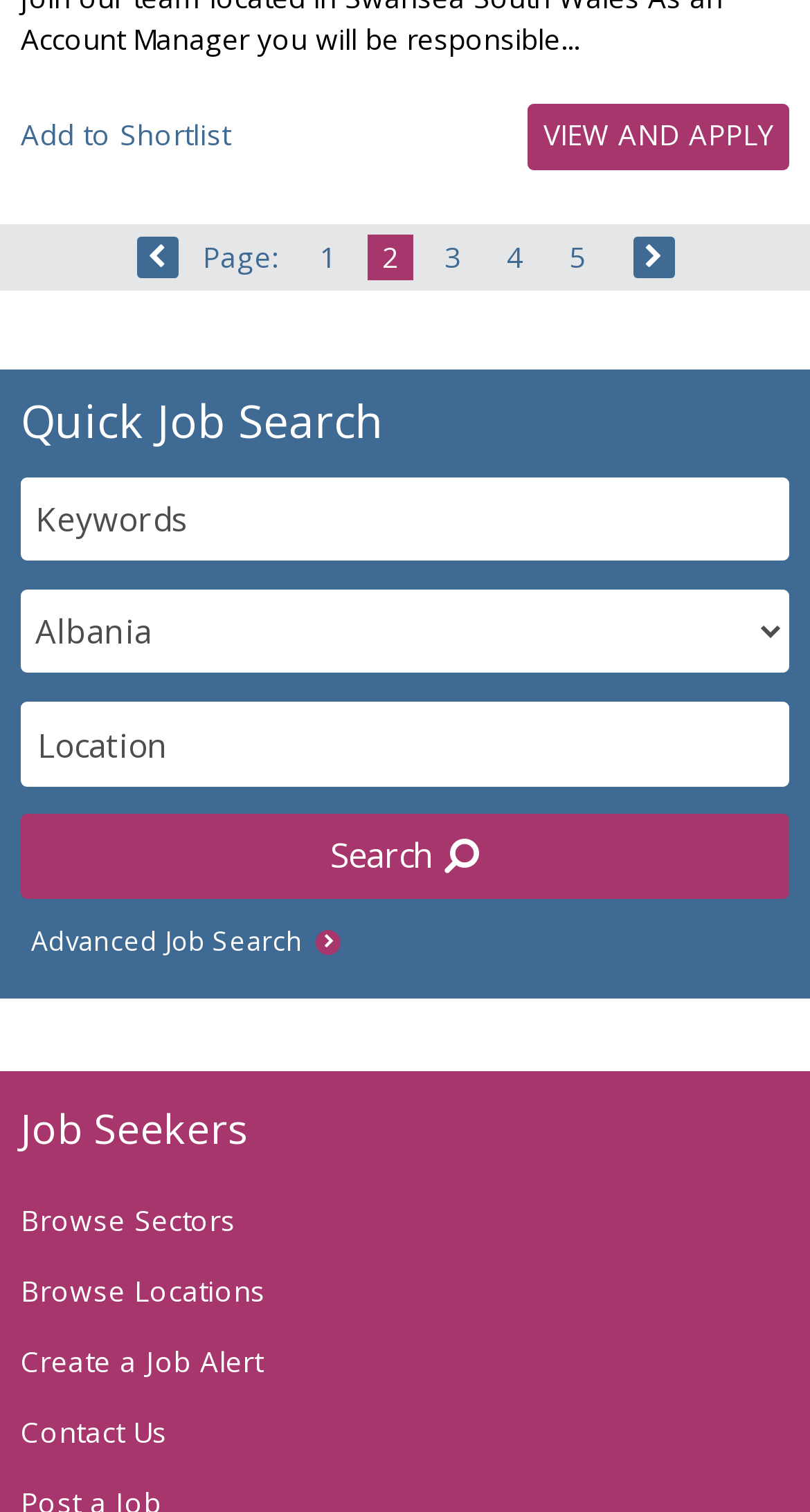What is the function of the button with a magnifying glass icon?
Based on the image content, provide your answer in one word or a short phrase.

Search